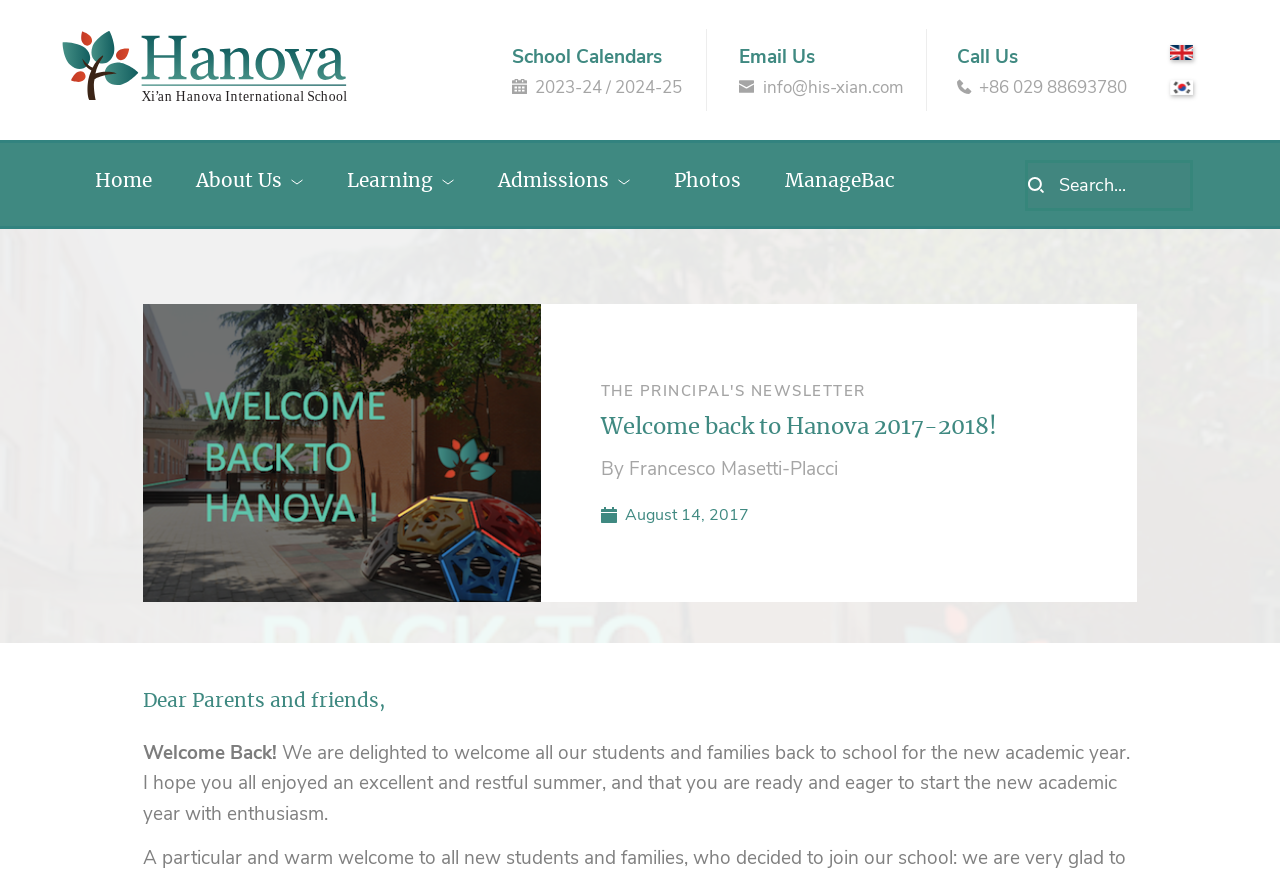Find the bounding box coordinates for the area you need to click to carry out the instruction: "Click on the 'Home' link". The coordinates should be four float numbers between 0 and 1, indicated as [left, top, right, bottom].

[0.07, 0.194, 0.142, 0.222]